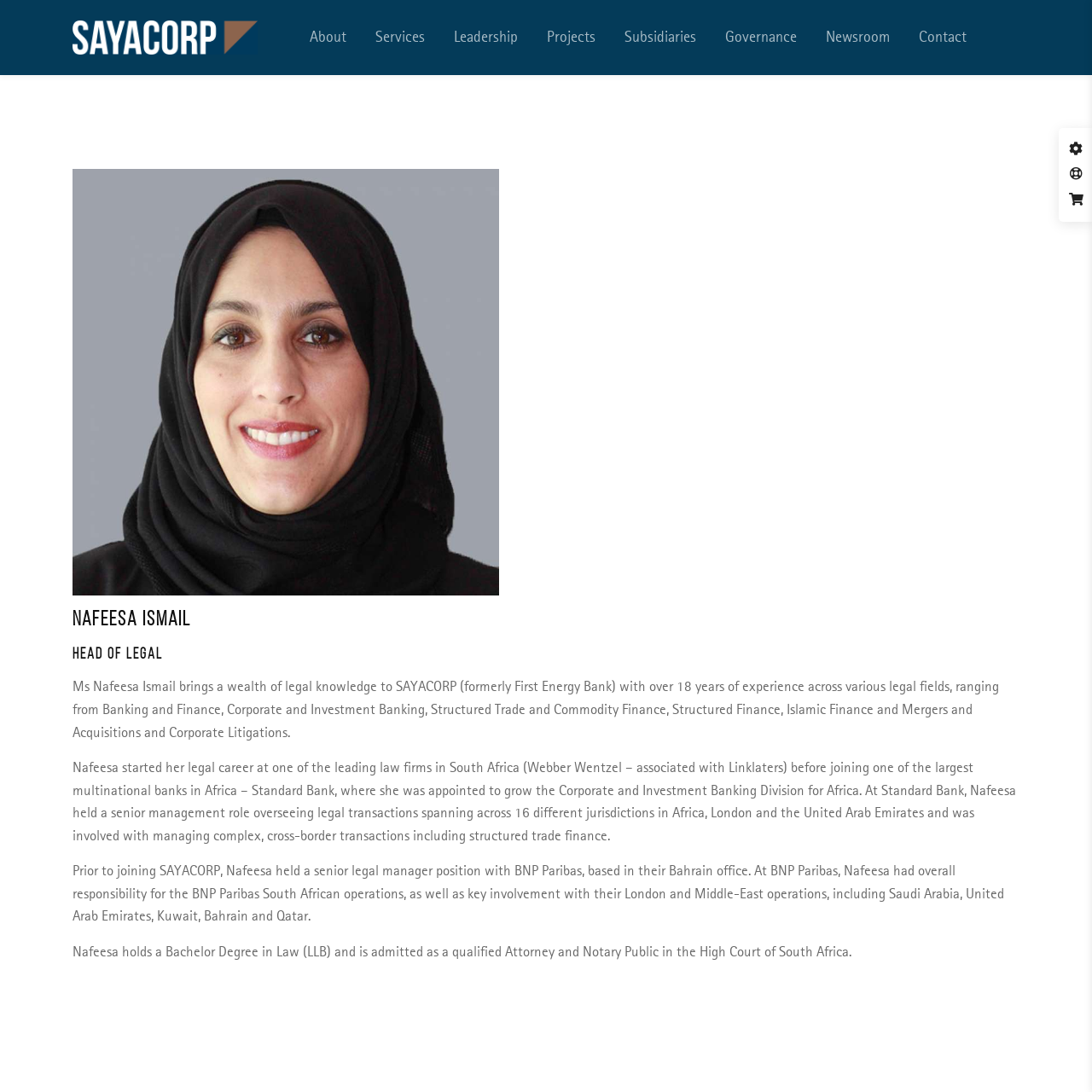How many years of experience does Nafeesa Ismail have?
Use the image to answer the question with a single word or phrase.

over 18 years